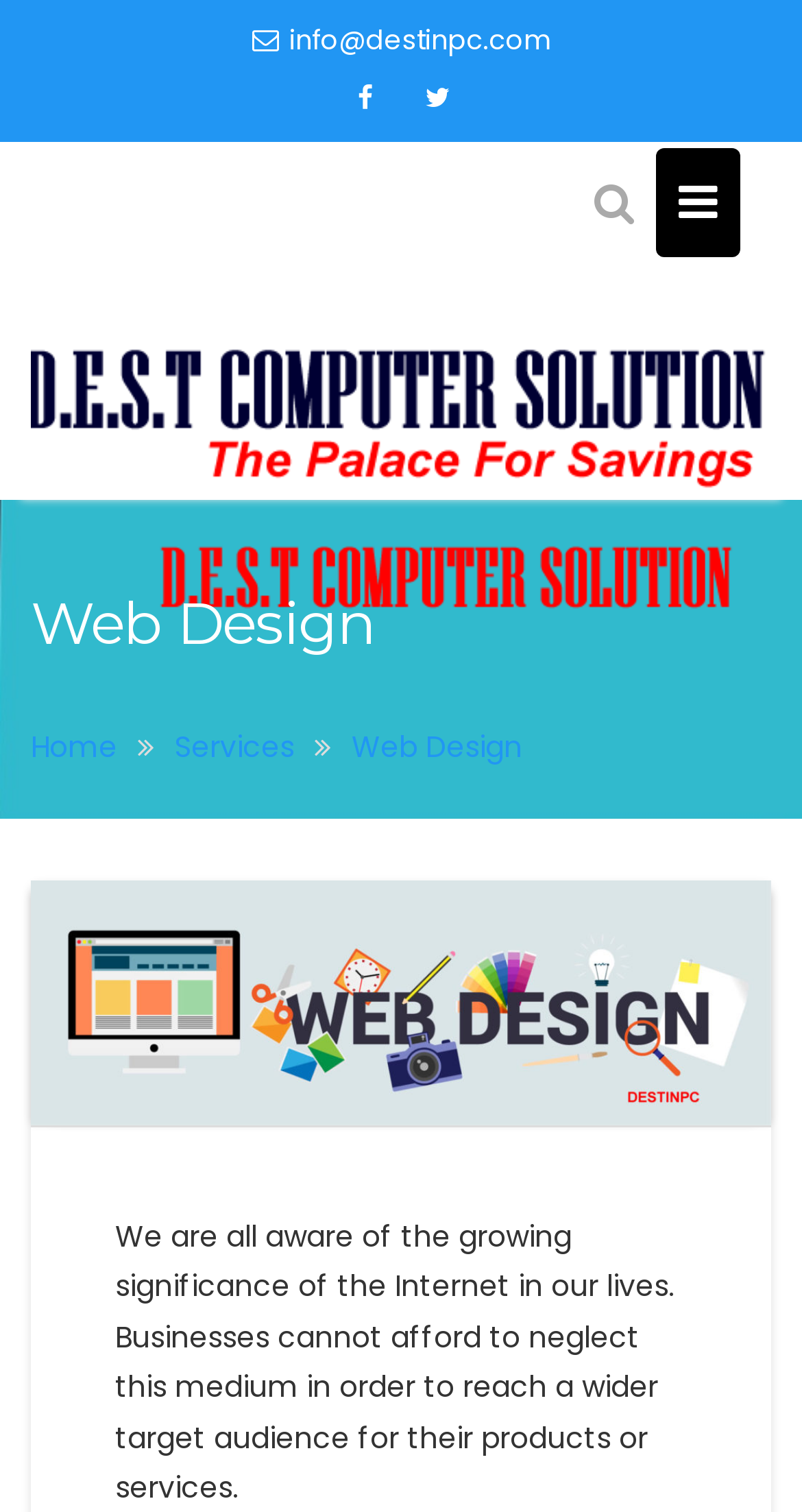Create a detailed summary of the webpage's content and design.

The webpage is about web design services offered by D.E.S.T Computer Solution. At the top left, there is a logo of the company, which is an image with the text "D.E.S.T Computer Solution". Next to the logo, there is a heading that reads "Web Design". 

Below the logo and heading, there is a navigation section with breadcrumbs, which includes links to "Home" and "Services", as well as a static text "Web Design". 

On the top right, there are several links and a button. The links include "info@destinpc.com" with an information icon, and two social media links with Facebook and Twitter icons. The button has a phone icon. 

In the main content area, there is a figure, which is likely an image related to web design. Below the figure, there is a paragraph of text that explains the importance of the Internet for businesses and how it can be used to reach a wider target audience.